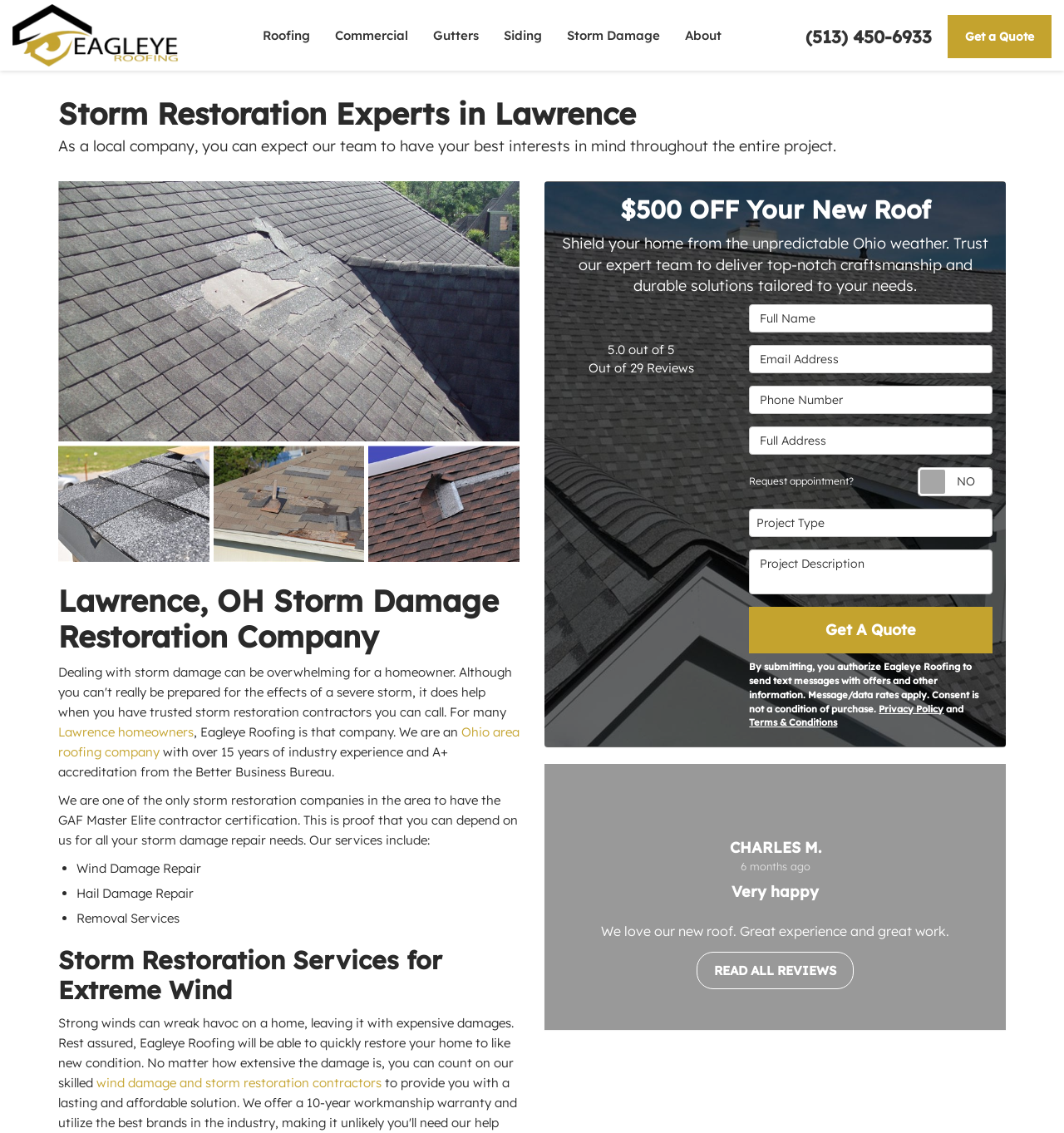Respond to the following query with just one word or a short phrase: 
How many photos of storm damage are displayed on the webpage?

4